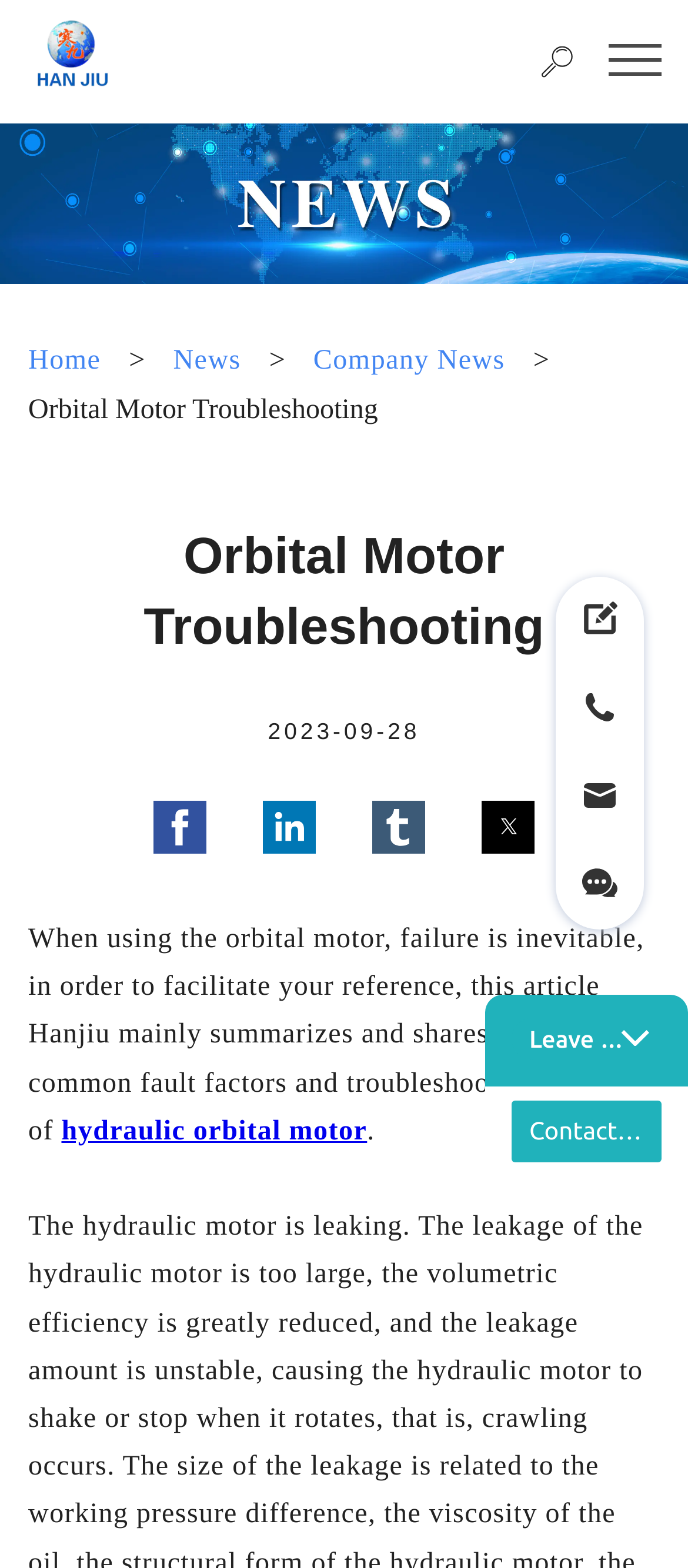Answer the question in one word or a short phrase:
How many social media sharing buttons are there?

4